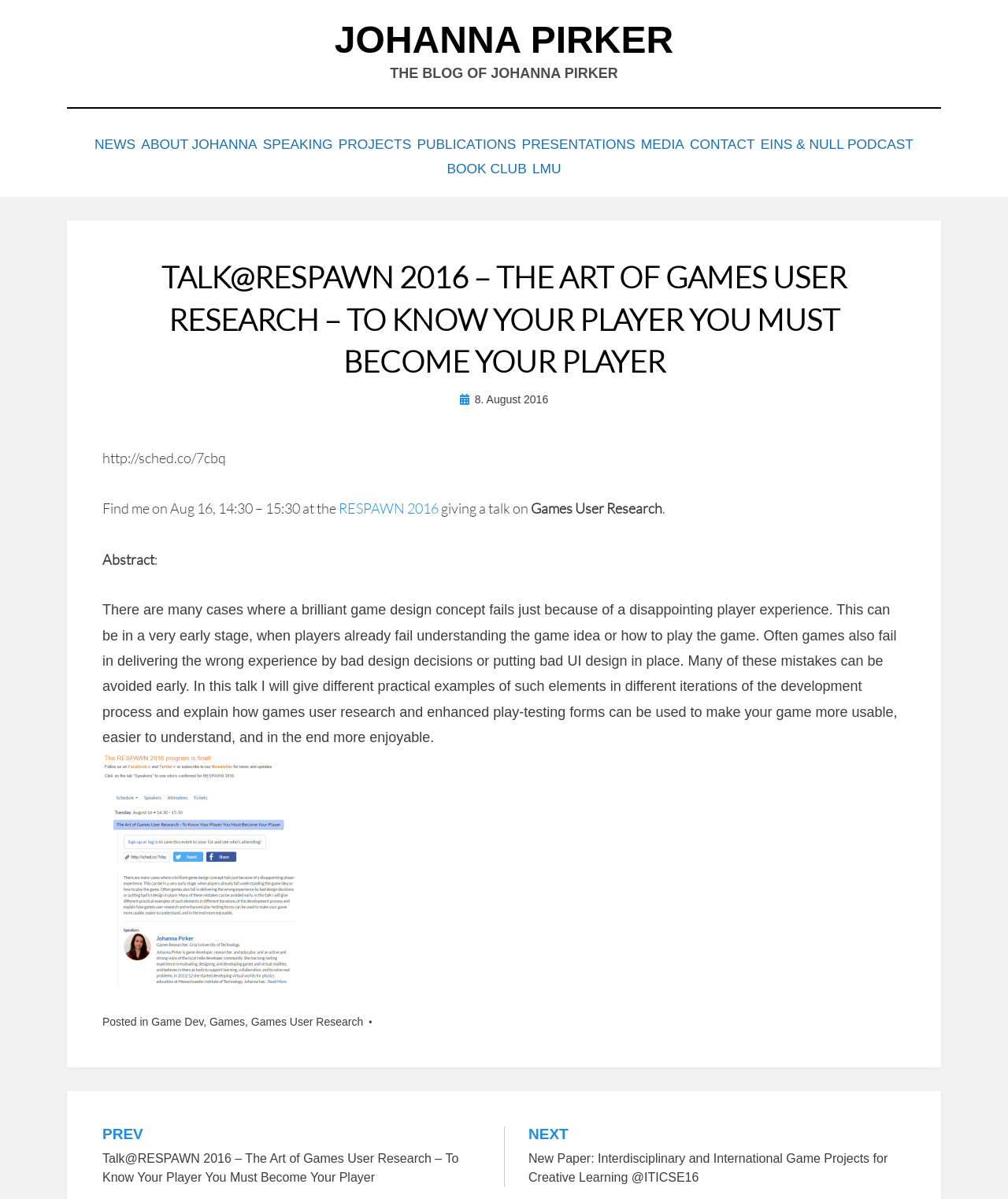Who is the author of this blog?
Based on the content of the image, thoroughly explain and answer the question.

The author of this blog is Johanna Pirker, which can be inferred from the link 'JOHANNA PIRKER' at the top of the page and the text 'THE BLOG OF JOHANNA PIRKER' below it.